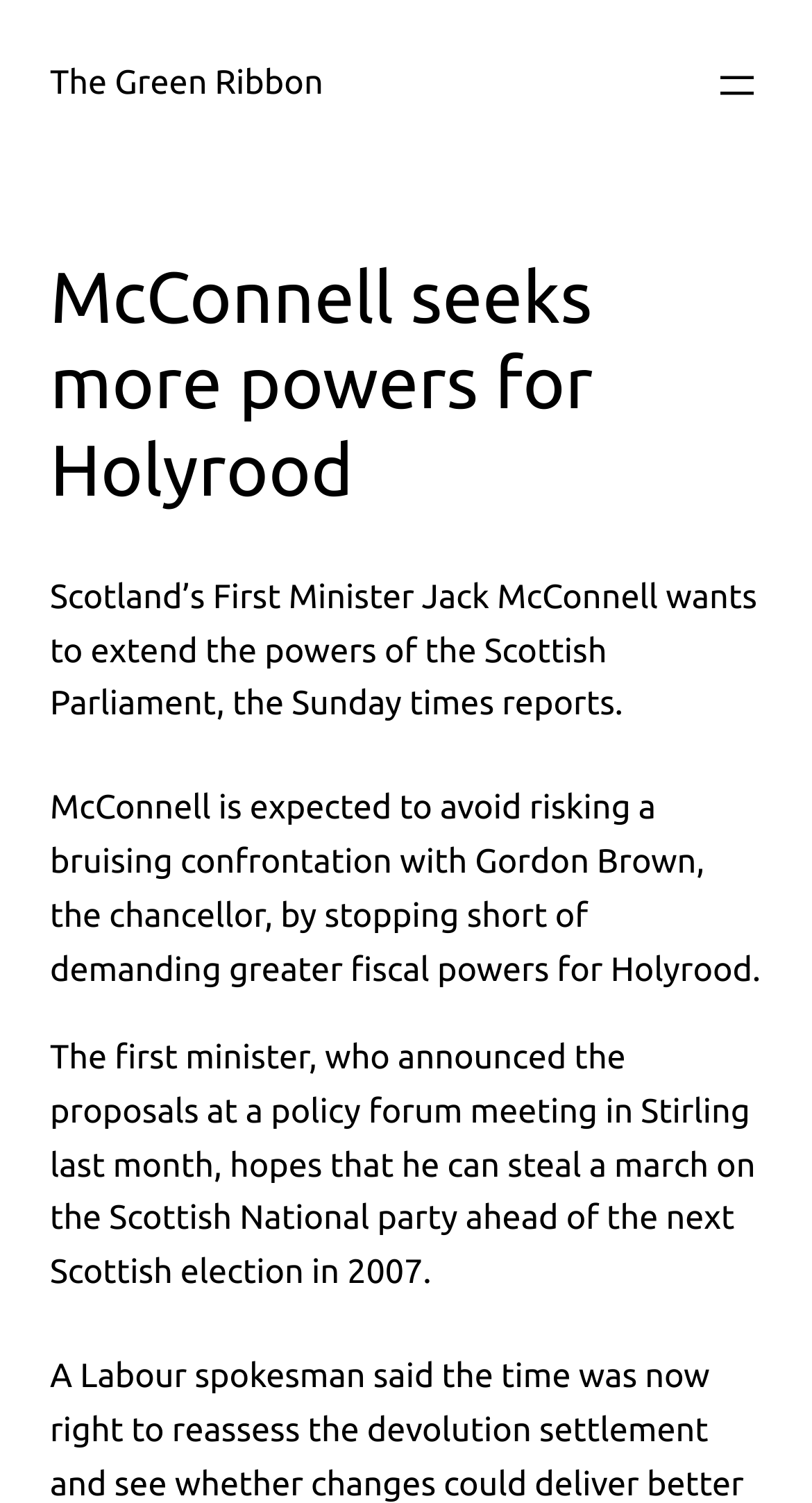What is the expected reaction of McConnell to Gordon Brown?
Using the information from the image, give a concise answer in one word or a short phrase.

Avoiding confrontation